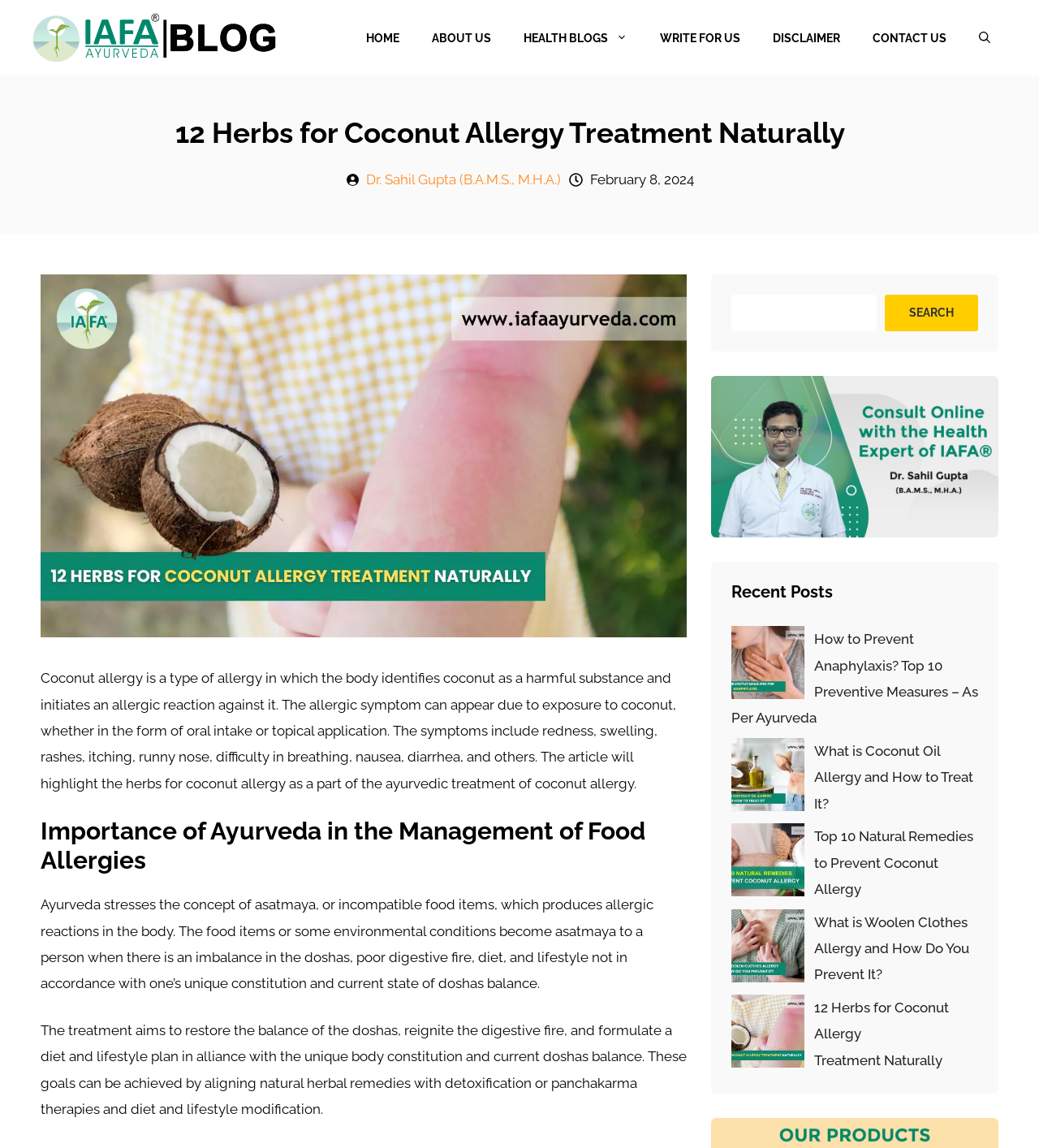Please identify the bounding box coordinates for the region that you need to click to follow this instruction: "Click the 'CONTACT US' link".

[0.824, 0.012, 0.927, 0.054]